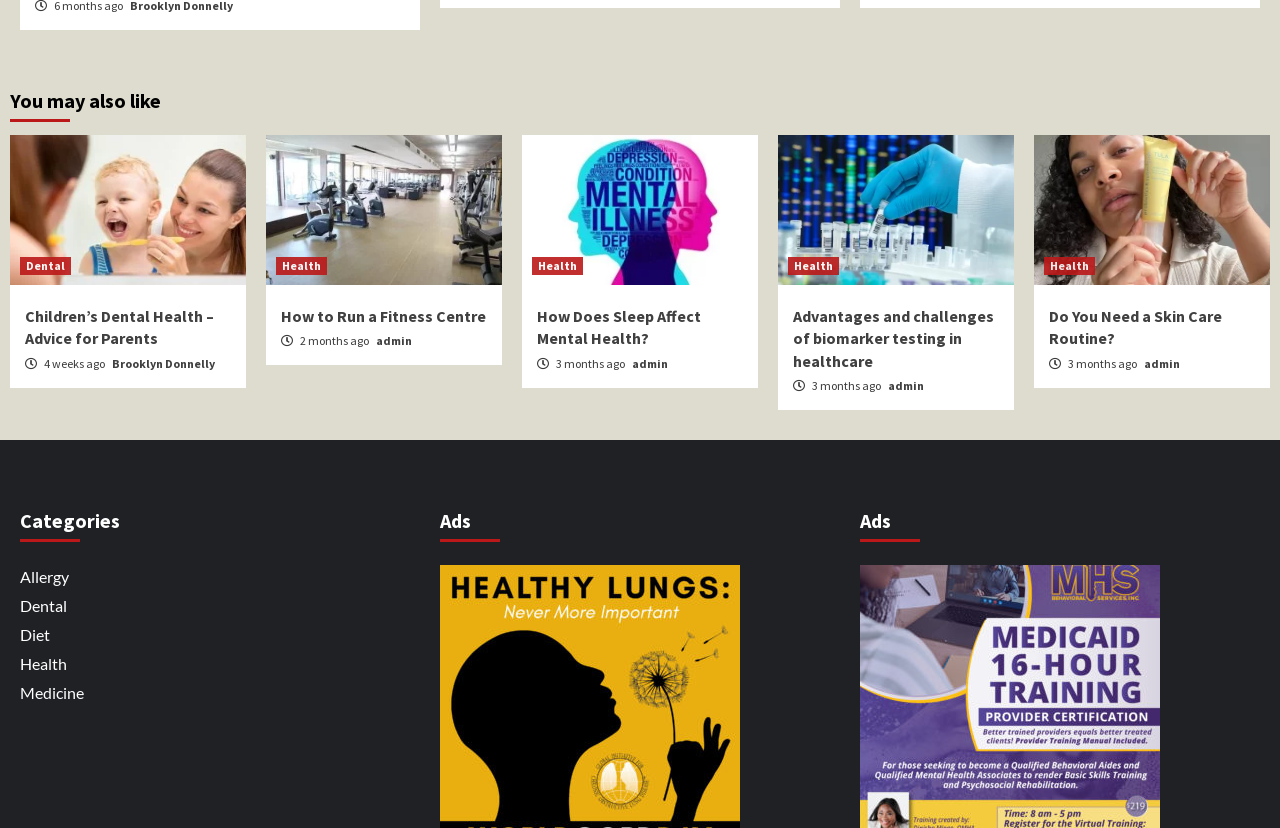Find the bounding box coordinates of the clickable area required to complete the following action: "Read the article 'Children’s Dental Health – Advice for Parents'".

[0.02, 0.369, 0.167, 0.421]